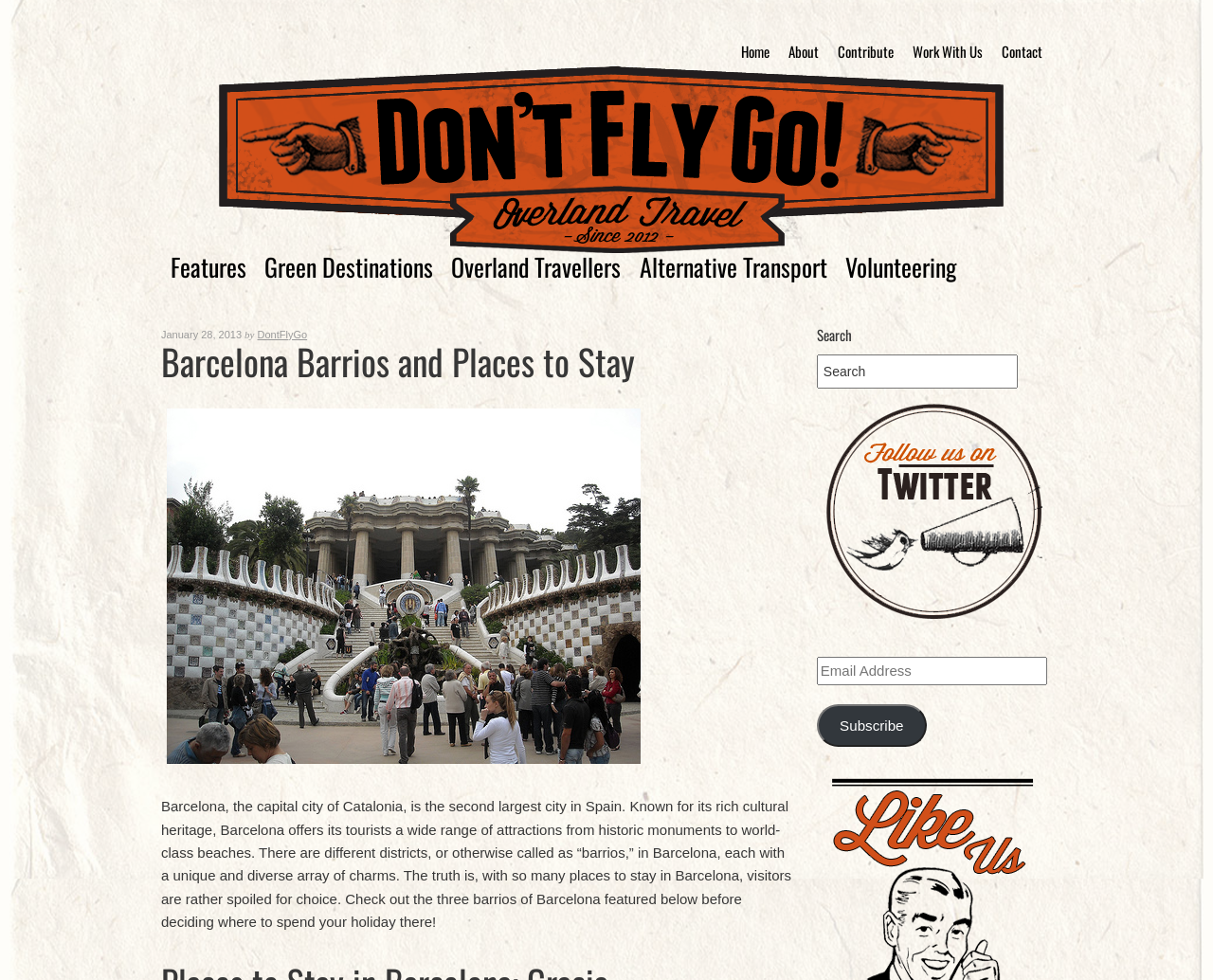Locate the coordinates of the bounding box for the clickable region that fulfills this instruction: "Check out the 'Features' section".

[0.133, 0.253, 0.21, 0.294]